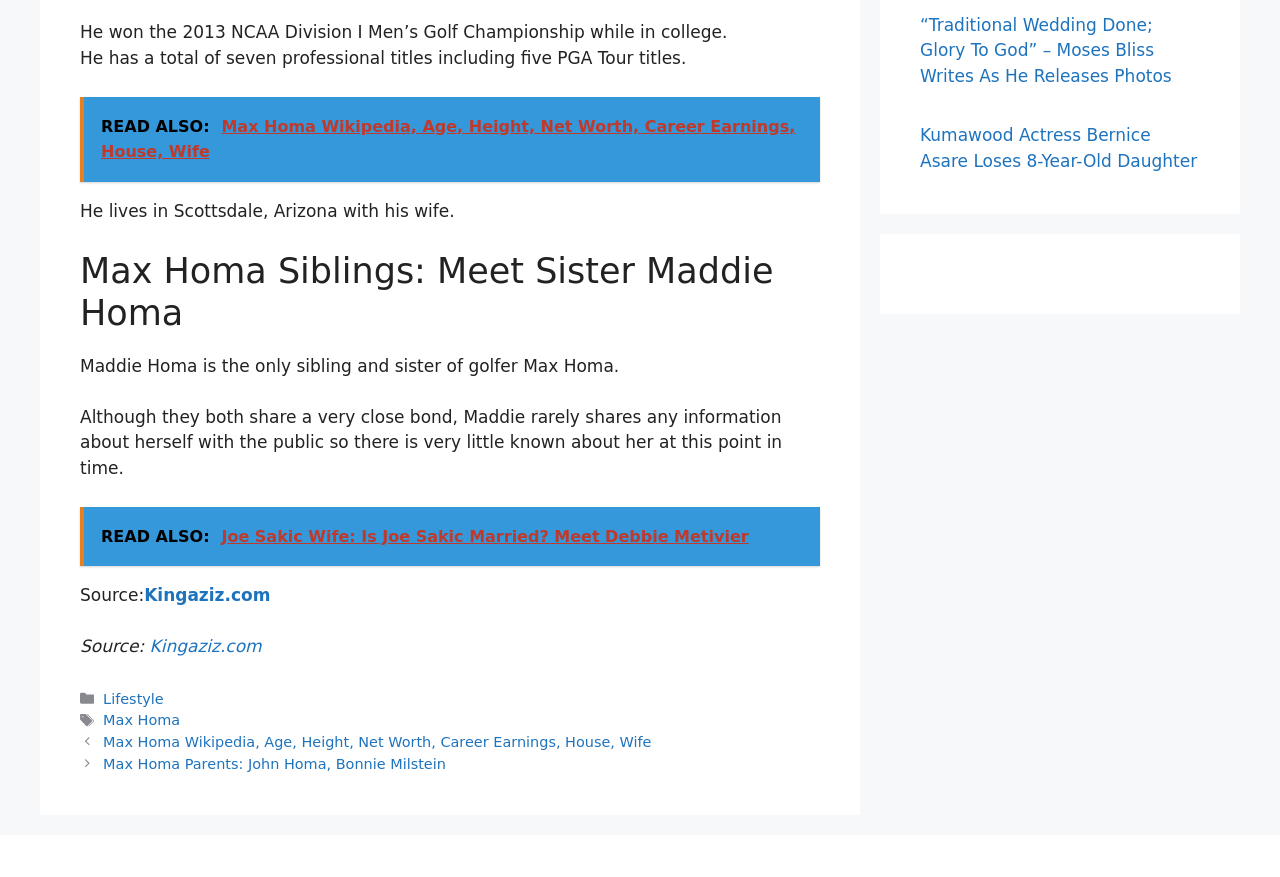Provide the bounding box coordinates of the HTML element this sentence describes: "aria-label="Advertisement" name="aswift_2" title="Advertisement"".

None